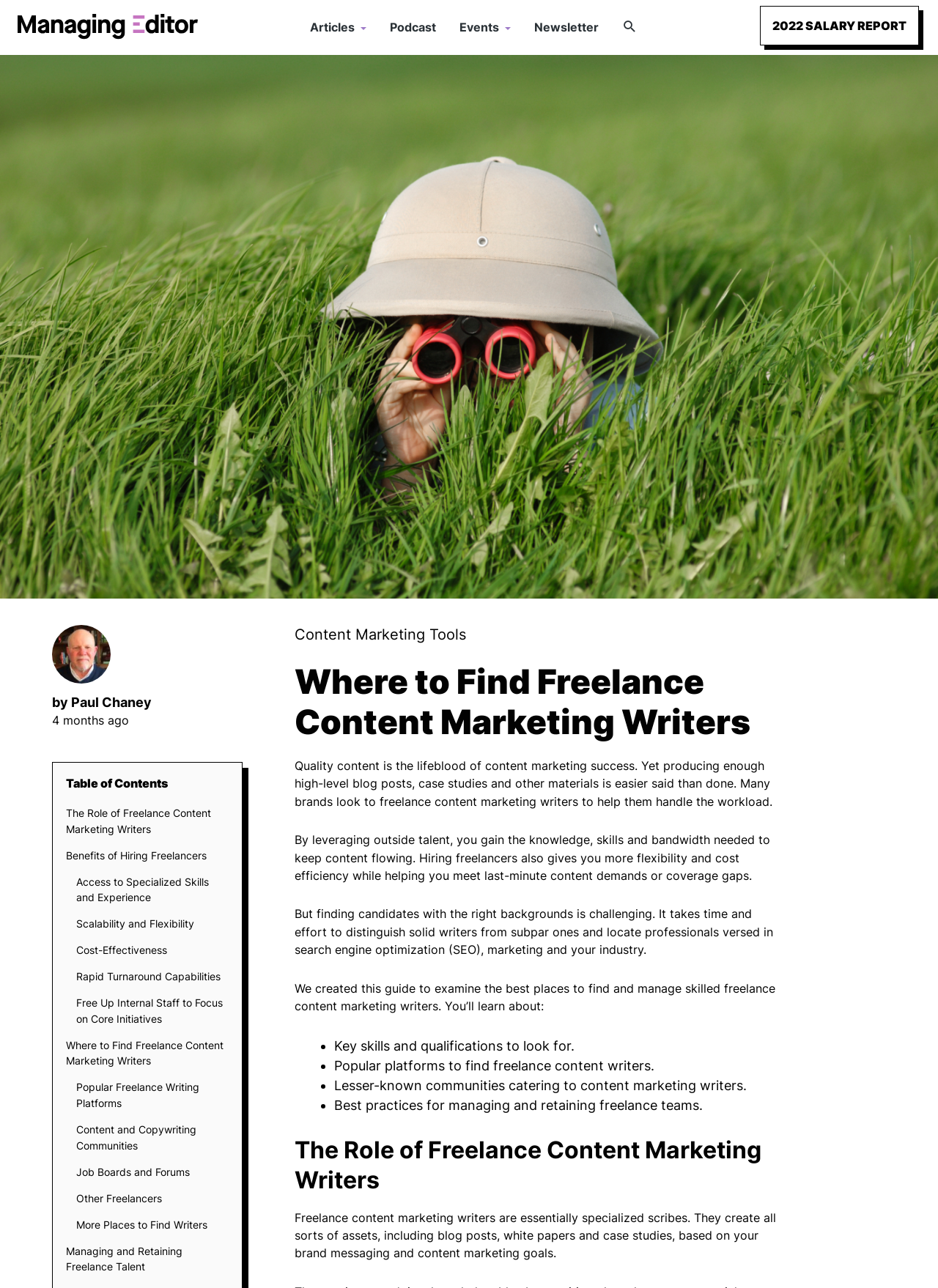Review the image closely and give a comprehensive answer to the question: What do freelance content marketing writers create?

According to the webpage, freelance content marketing writers create all sorts of assets, including blog posts, white papers, and case studies, based on a brand's messaging and content marketing goals.